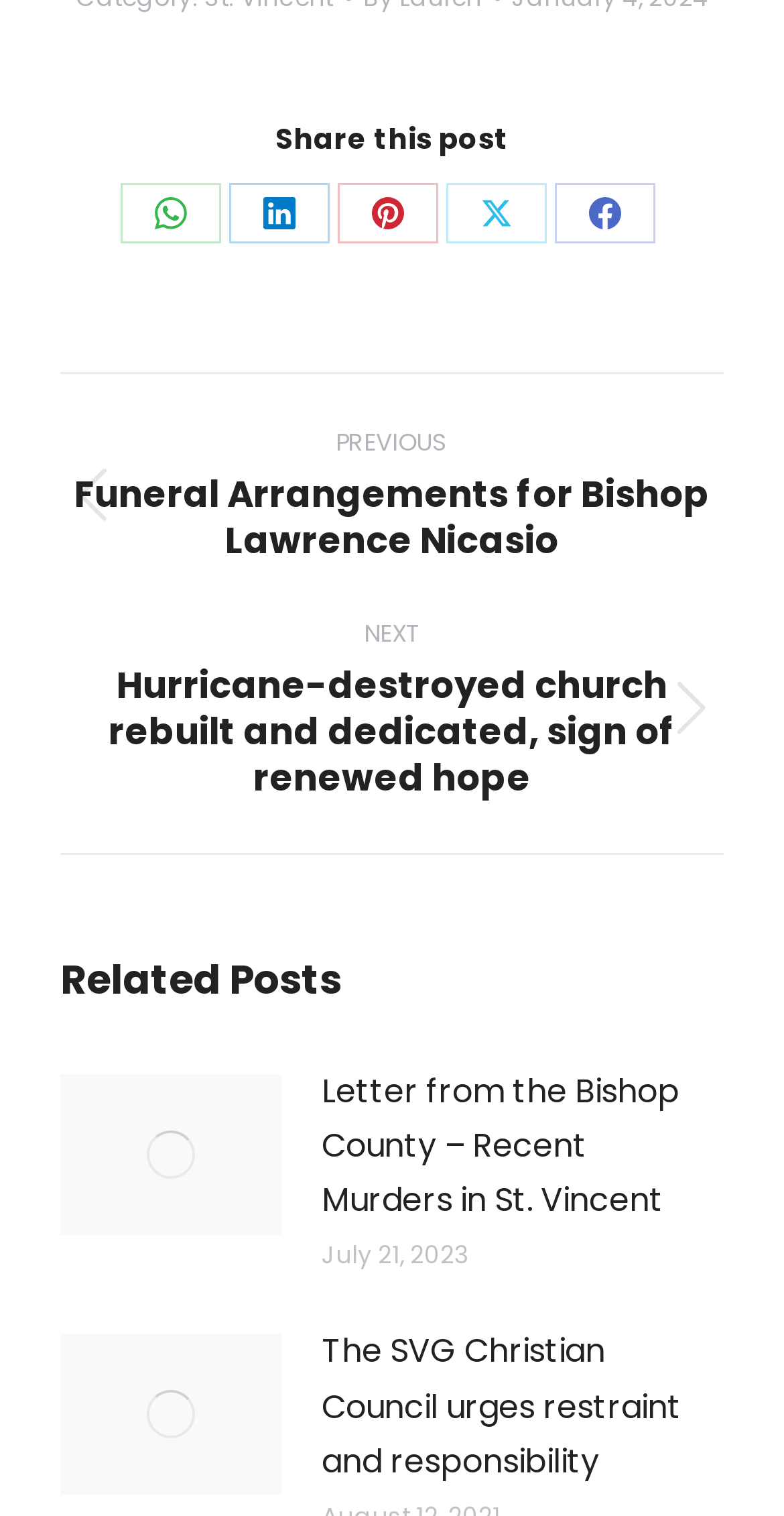What is below the post navigation?
Provide a concise answer using a single word or phrase based on the image.

Related Posts